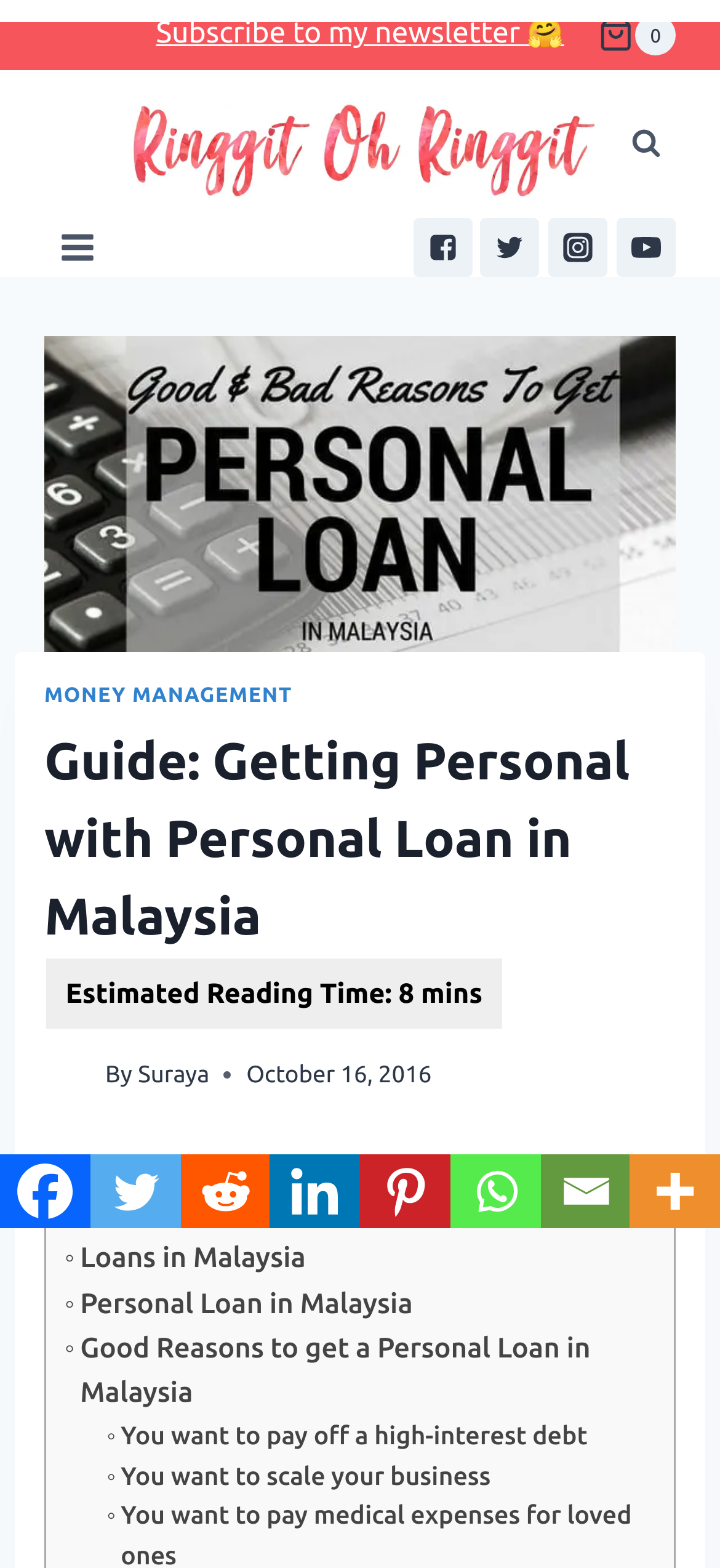Find the bounding box coordinates of the area to click in order to follow the instruction: "view Practice Areas".

None